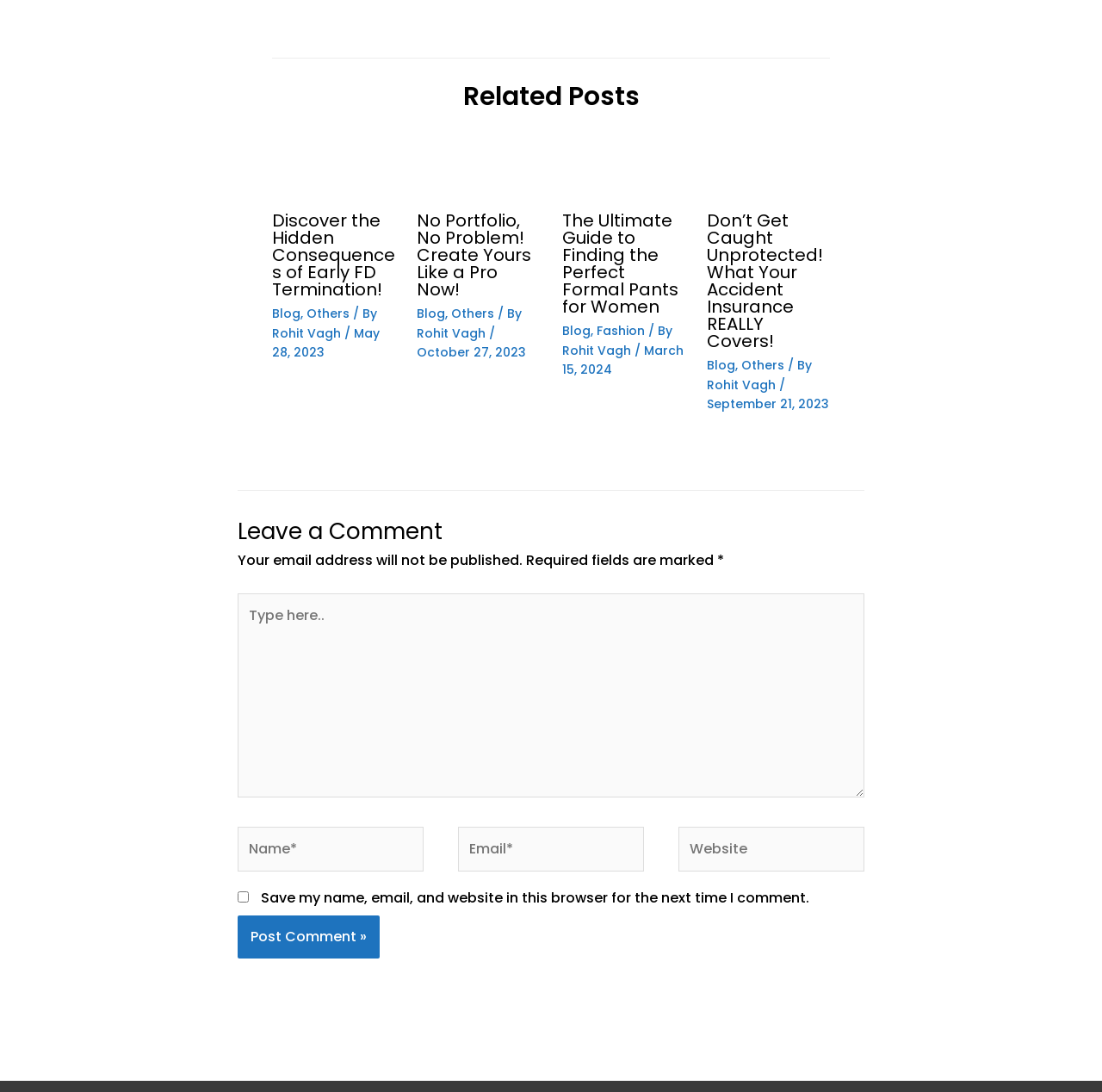Identify the bounding box of the UI element described as follows: "Rohit Vagh". Provide the coordinates as four float numbers in the range of 0 to 1 [left, top, right, bottom].

[0.378, 0.297, 0.444, 0.313]